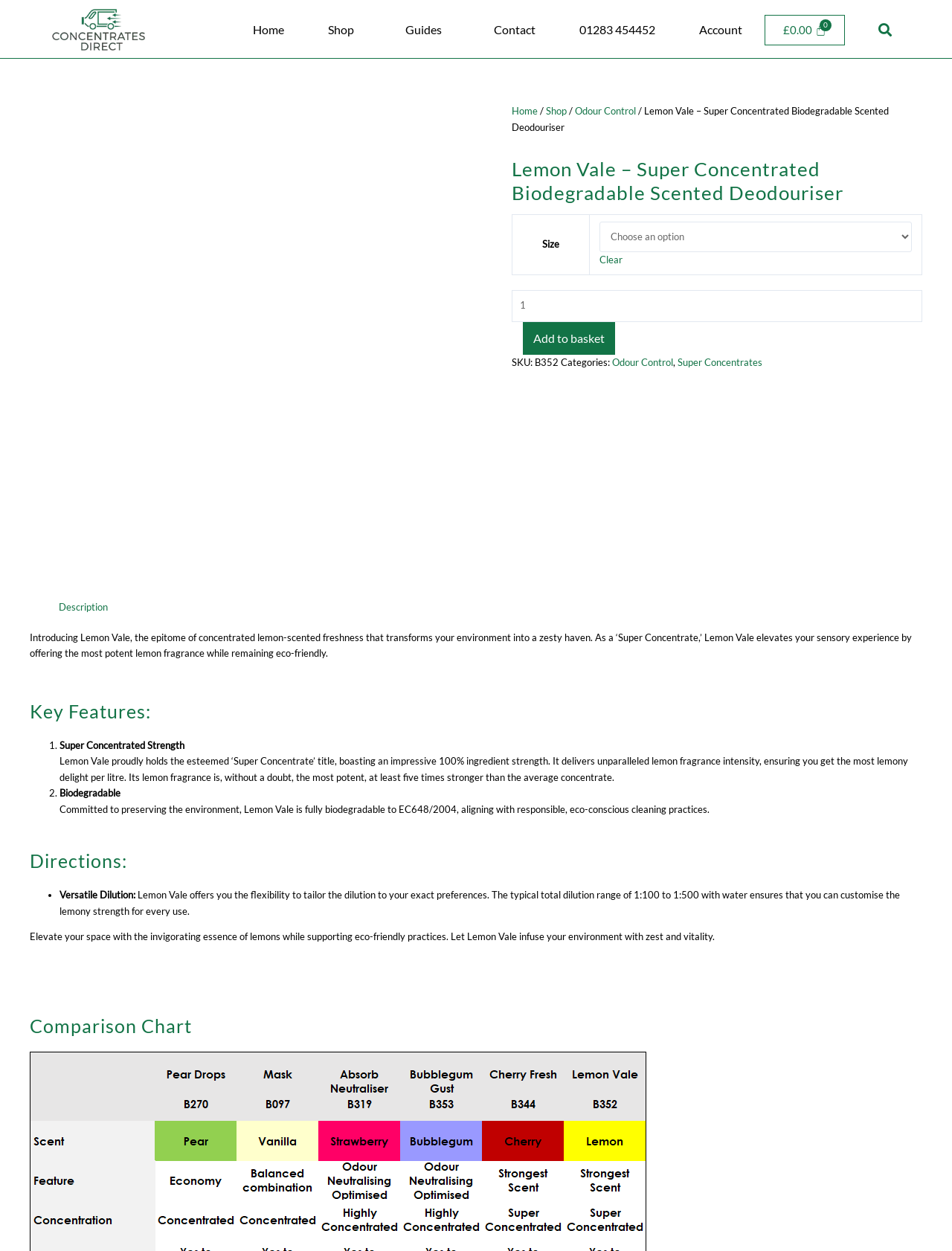Determine the coordinates of the bounding box for the clickable area needed to execute this instruction: "Select a size".

[0.63, 0.177, 0.958, 0.201]